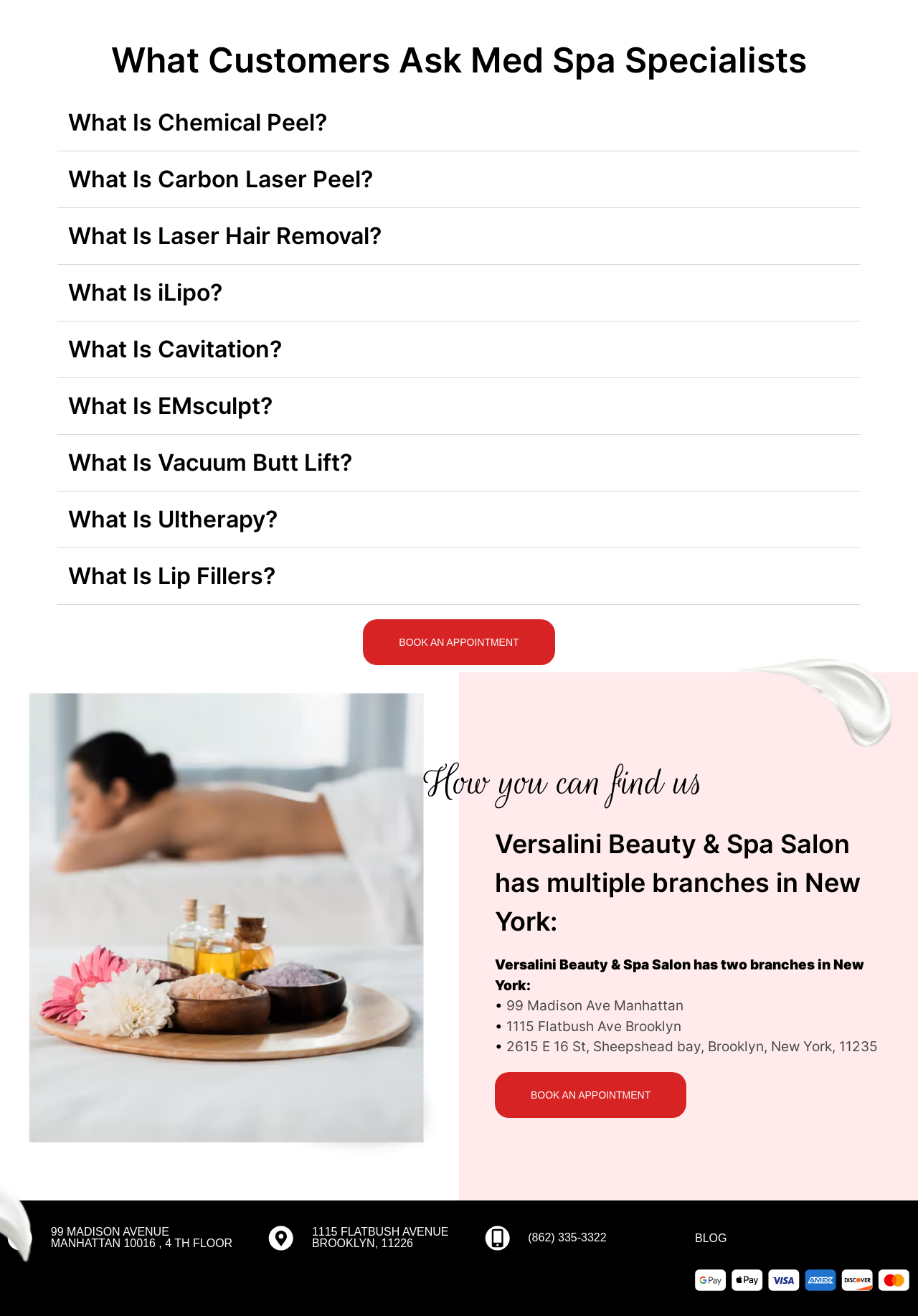Determine the bounding box coordinates of the clickable element to achieve the following action: 'Click the '99 Madison Ave Manhattan' link'. Provide the coordinates as four float values between 0 and 1, formatted as [left, top, right, bottom].

[0.552, 0.758, 0.745, 0.771]